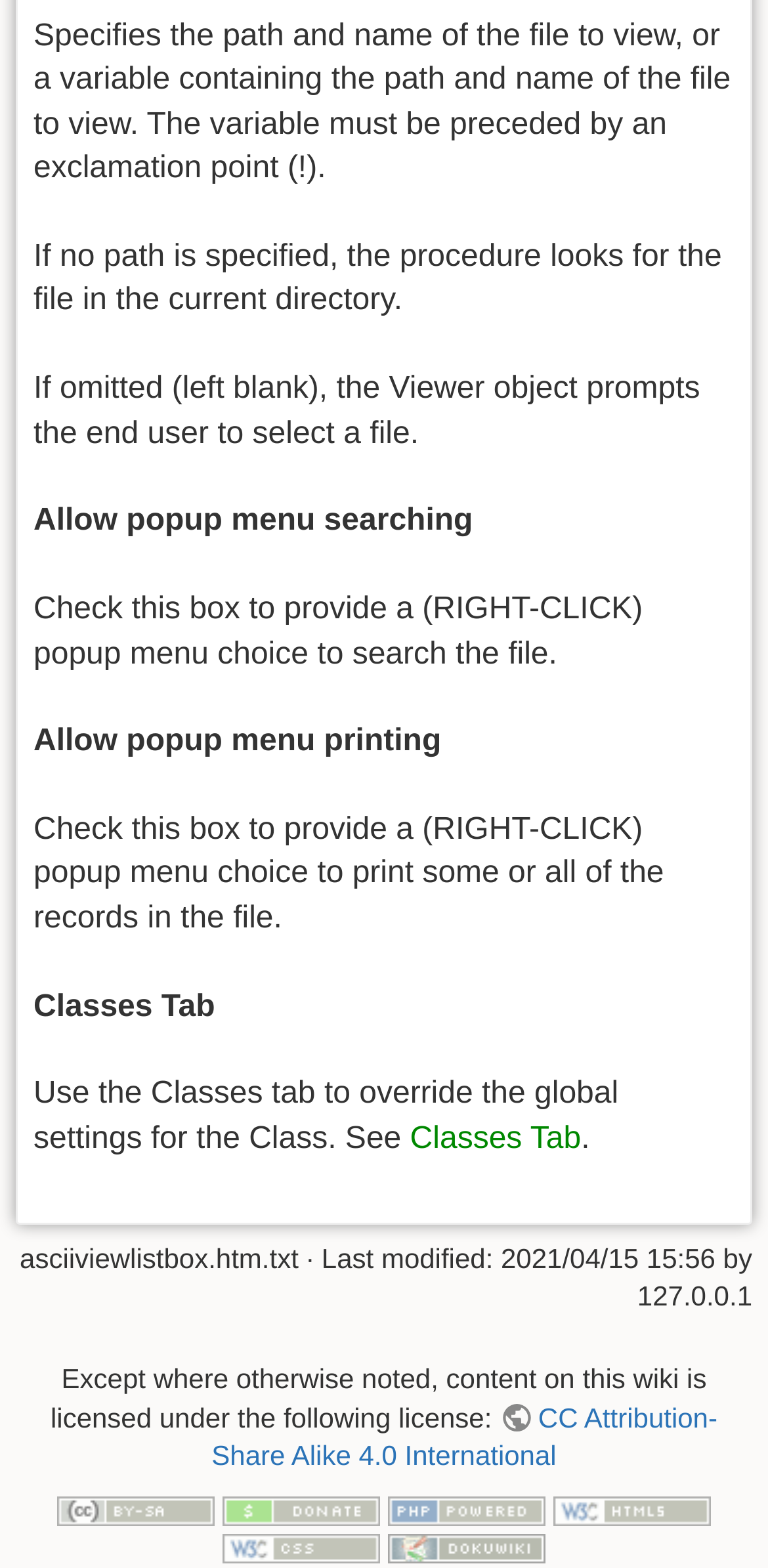Given the element description, predict the bounding box coordinates in the format (top-left x, top-left y, bottom-right x, bottom-right y). Make sure all values are between 0 and 1. Here is the element description: title="Driven by DokuWiki"

[0.505, 0.976, 0.71, 0.997]